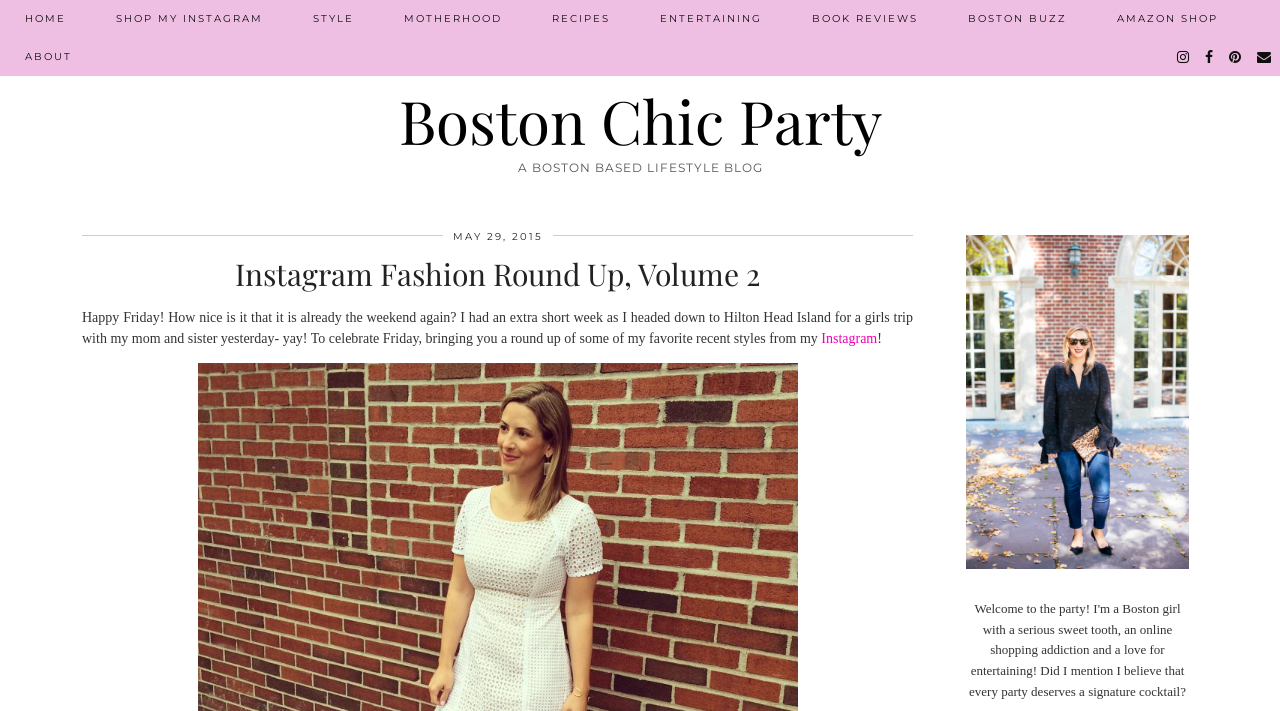Determine the bounding box coordinates of the region that needs to be clicked to achieve the task: "Click on the 'HOME' link".

[0.0, 0.0, 0.071, 0.053]